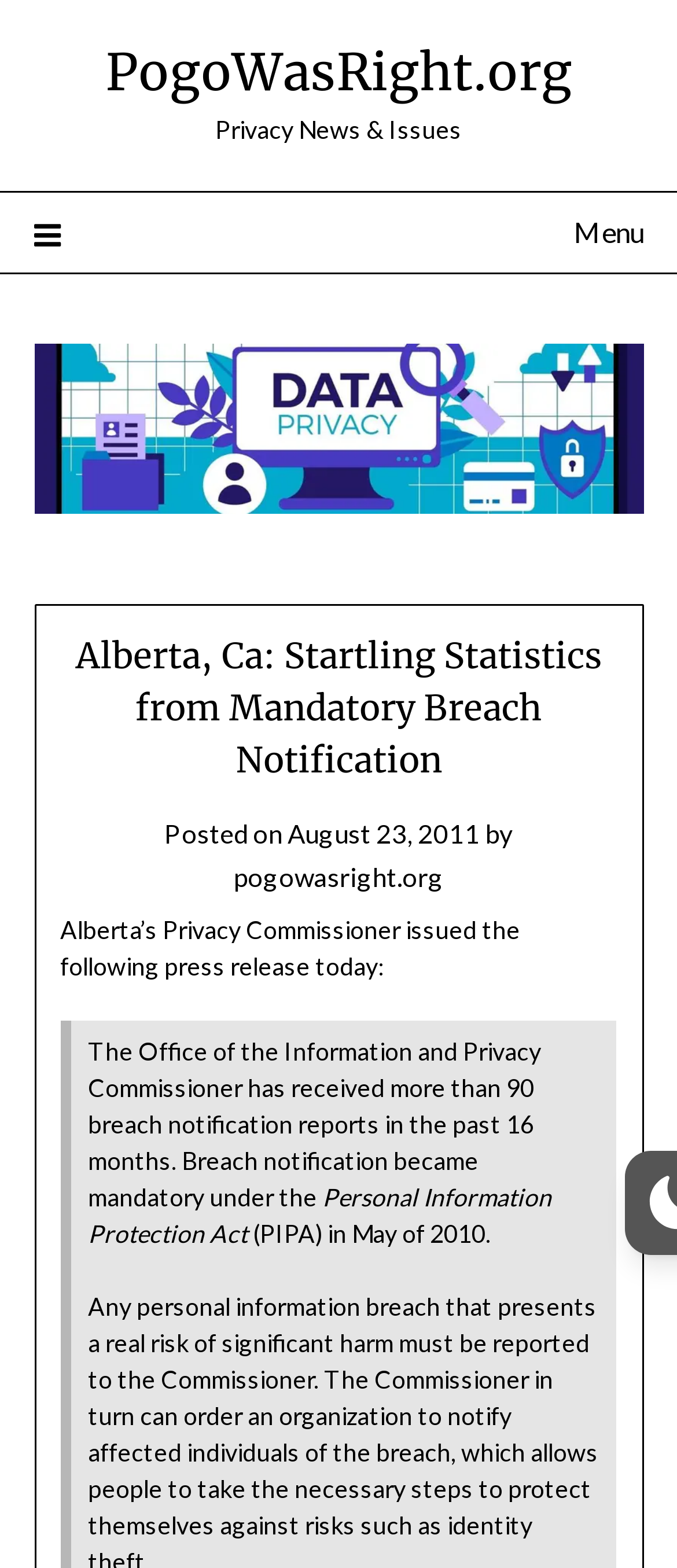Provide the bounding box coordinates of the UI element this sentence describes: "August 23, 2011".

[0.424, 0.522, 0.709, 0.542]